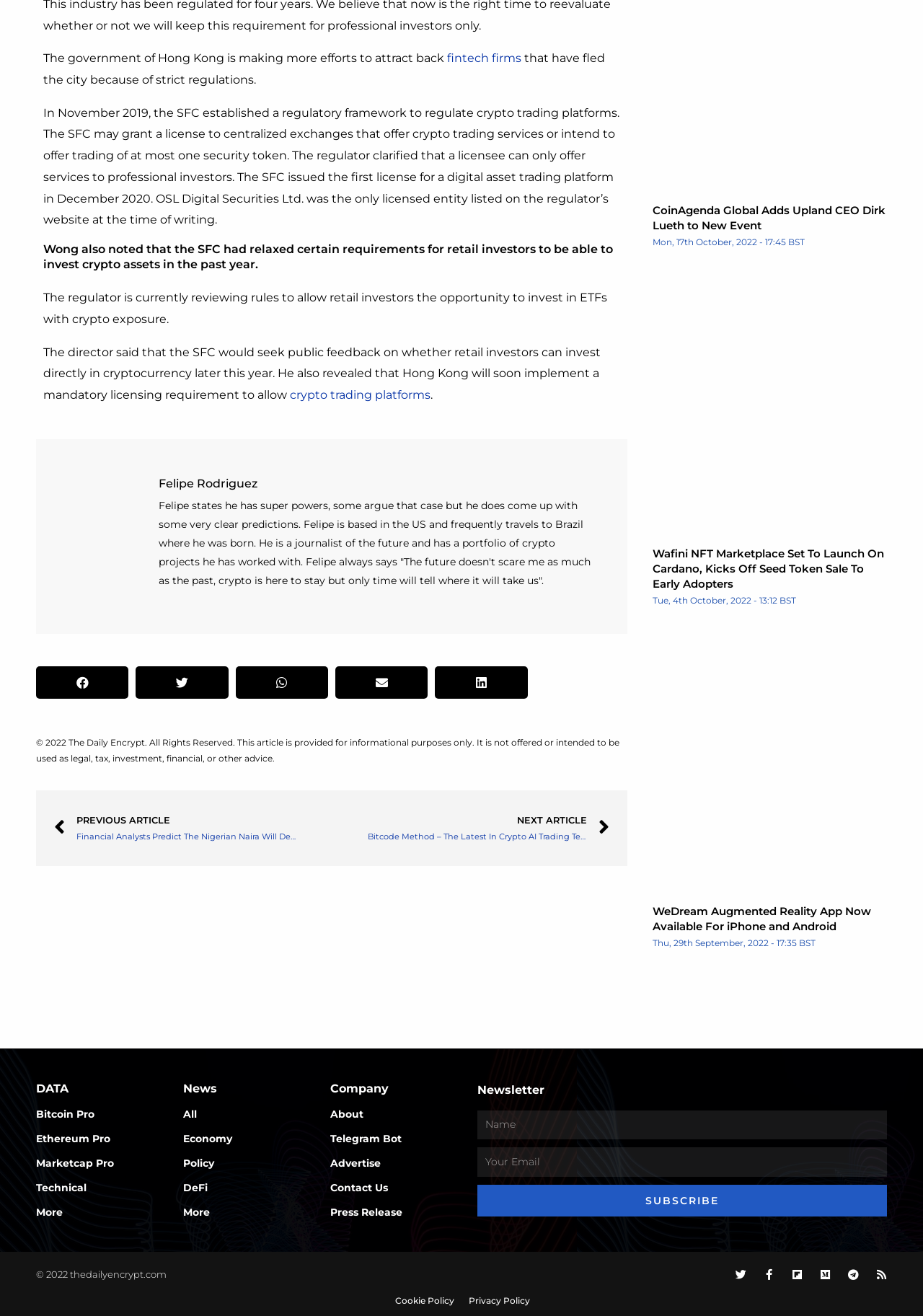Please mark the clickable region by giving the bounding box coordinates needed to complete this instruction: "Subscribe to the newsletter".

[0.517, 0.9, 0.961, 0.924]